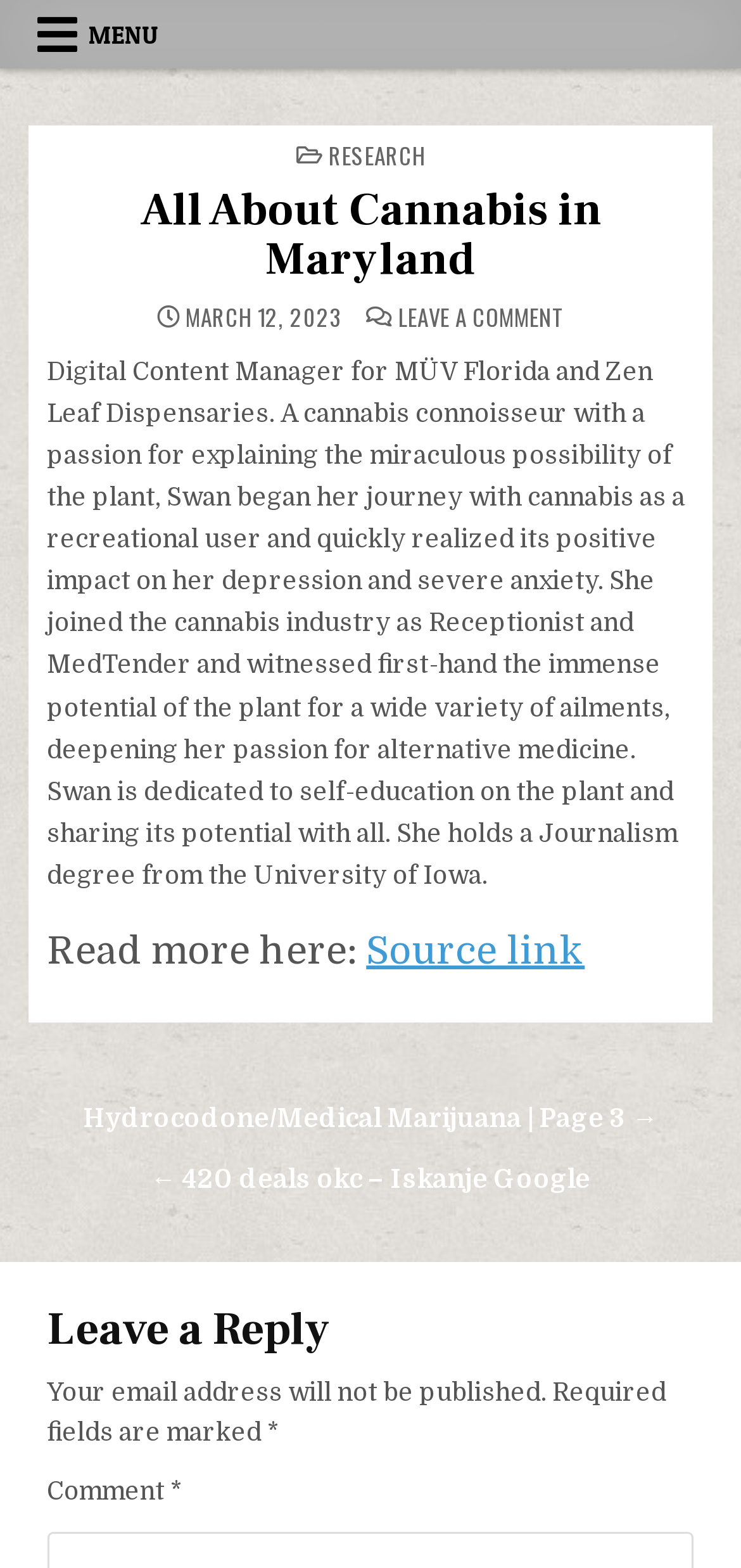Your task is to find and give the main heading text of the webpage.

All About Cannabis in Maryland